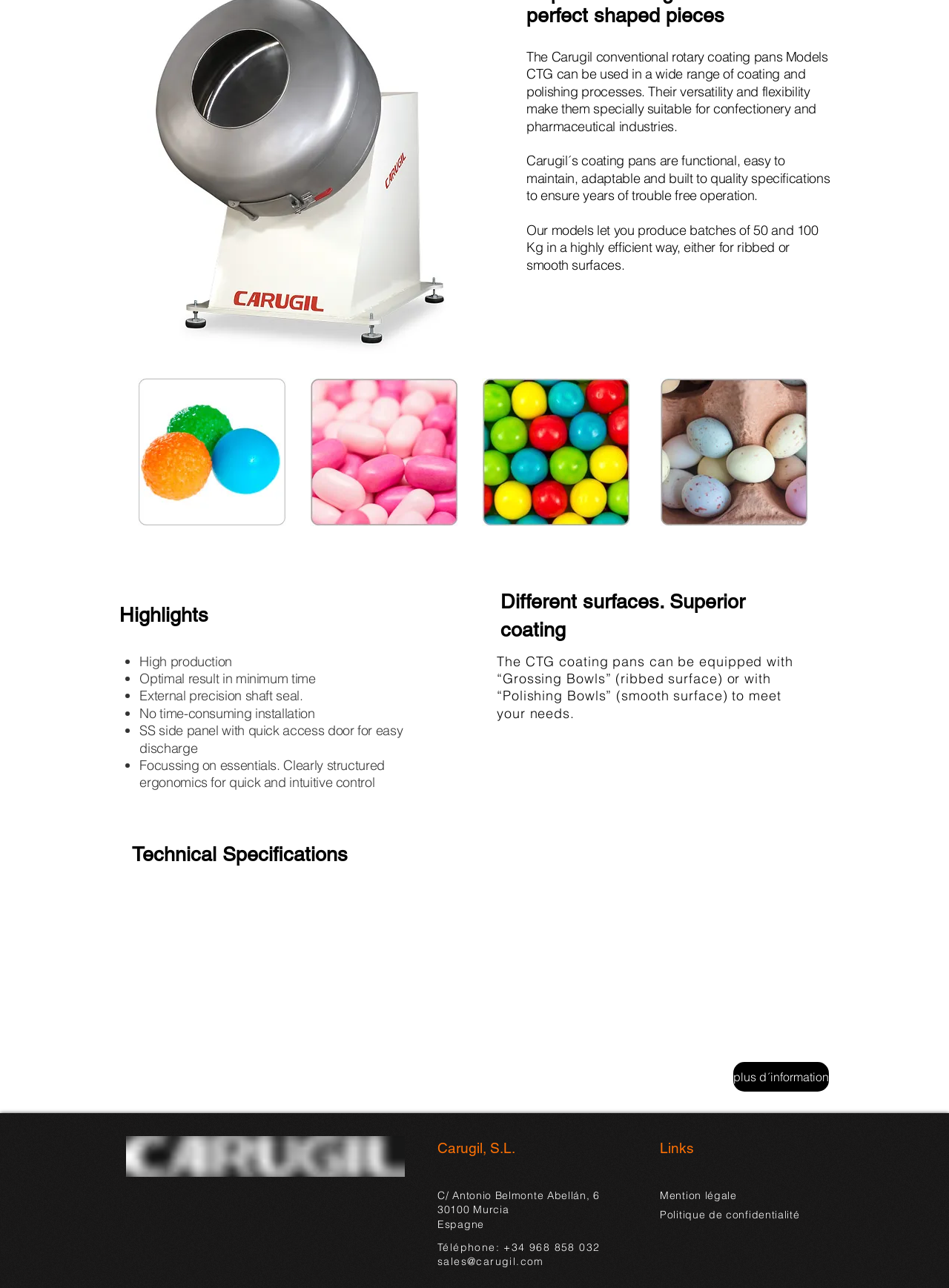Determine the bounding box coordinates (top-left x, top-left y, bottom-right x, bottom-right y) of the UI element described in the following text: sales@carugil.com

[0.461, 0.974, 0.573, 0.985]